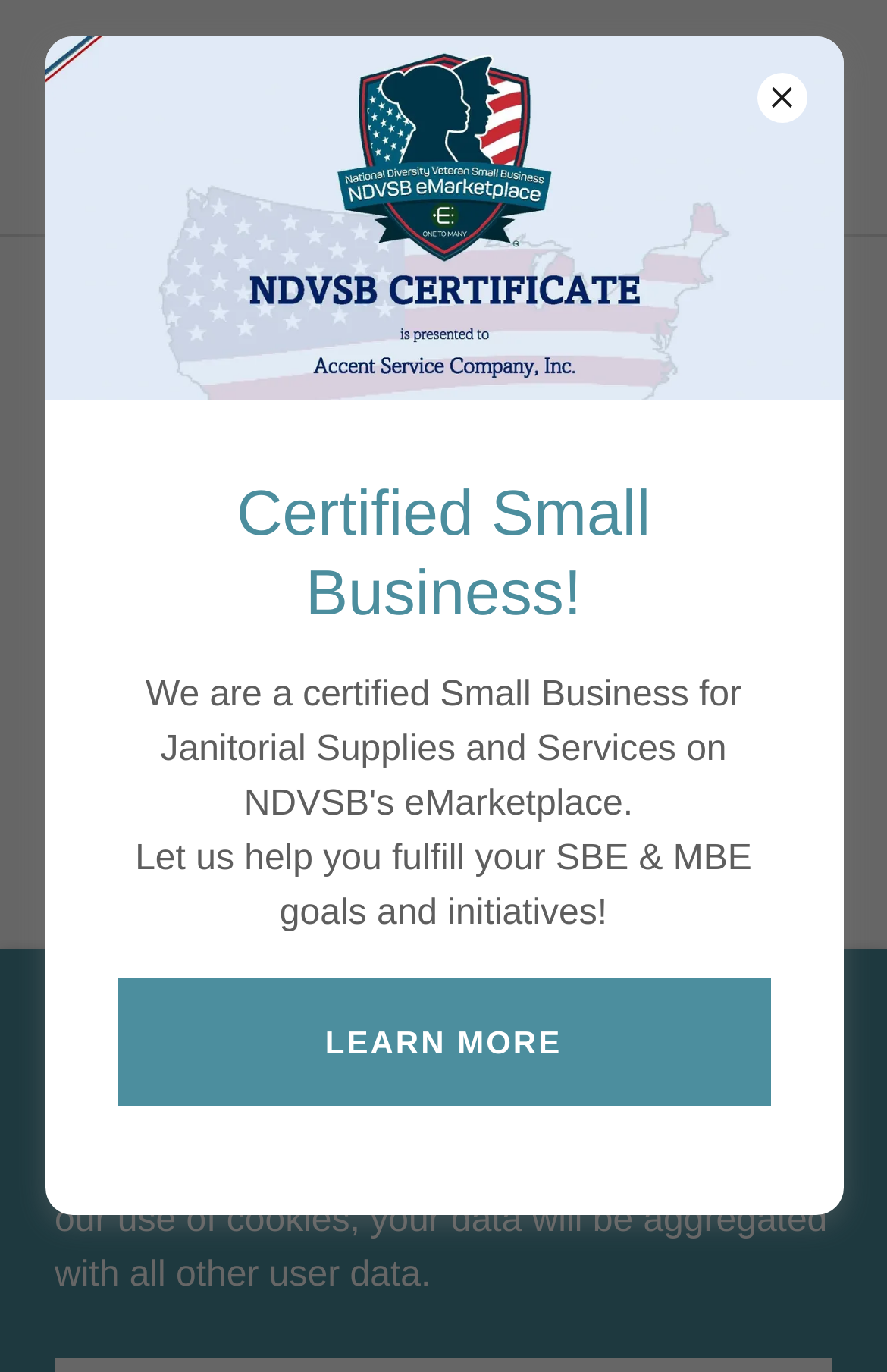Please identify and generate the text content of the webpage's main heading.

Hard Floor Maintenance